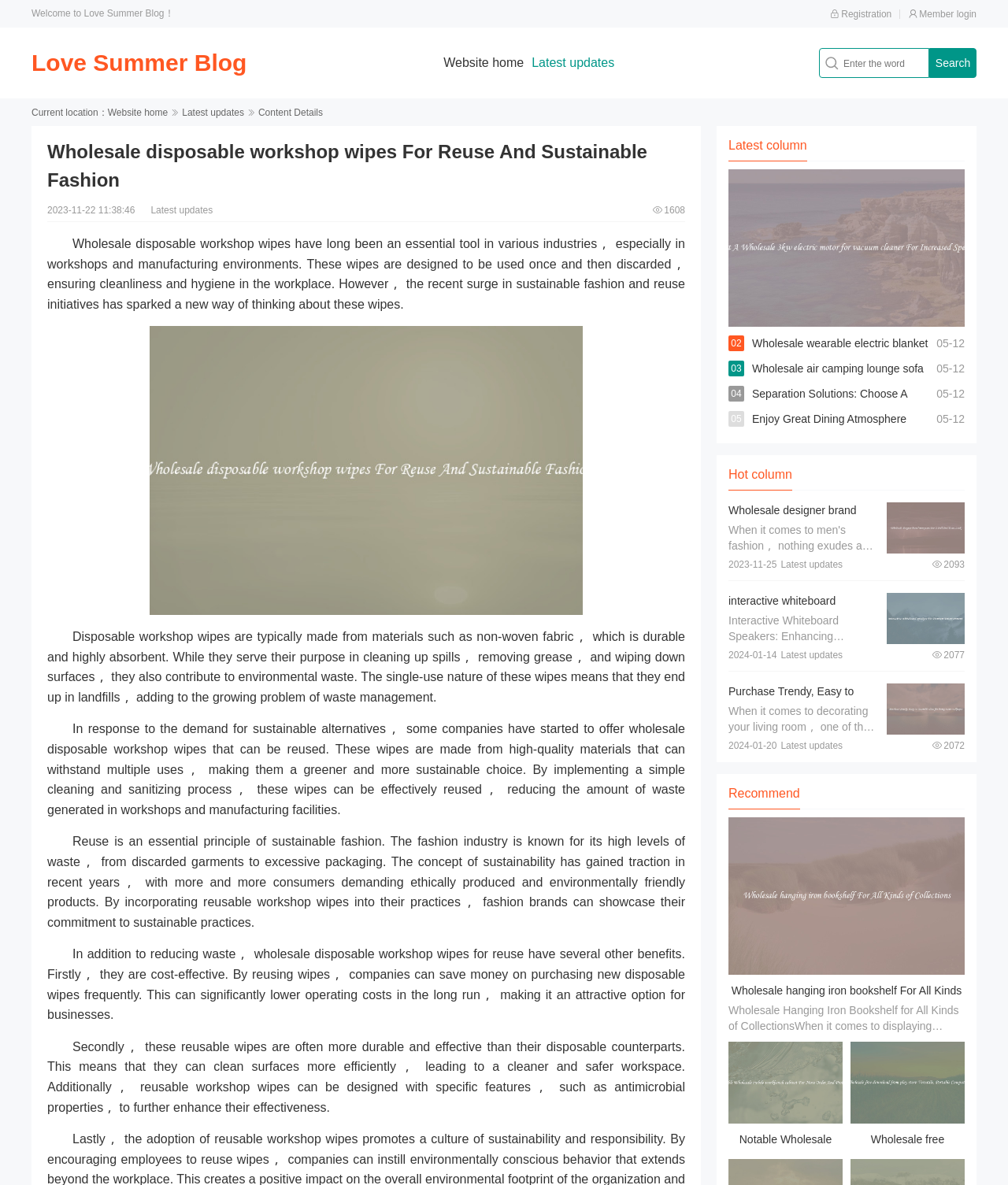Please identify the coordinates of the bounding box for the clickable region that will accomplish this instruction: "View wholesale disposable workshop wipes details".

[0.723, 0.143, 0.957, 0.276]